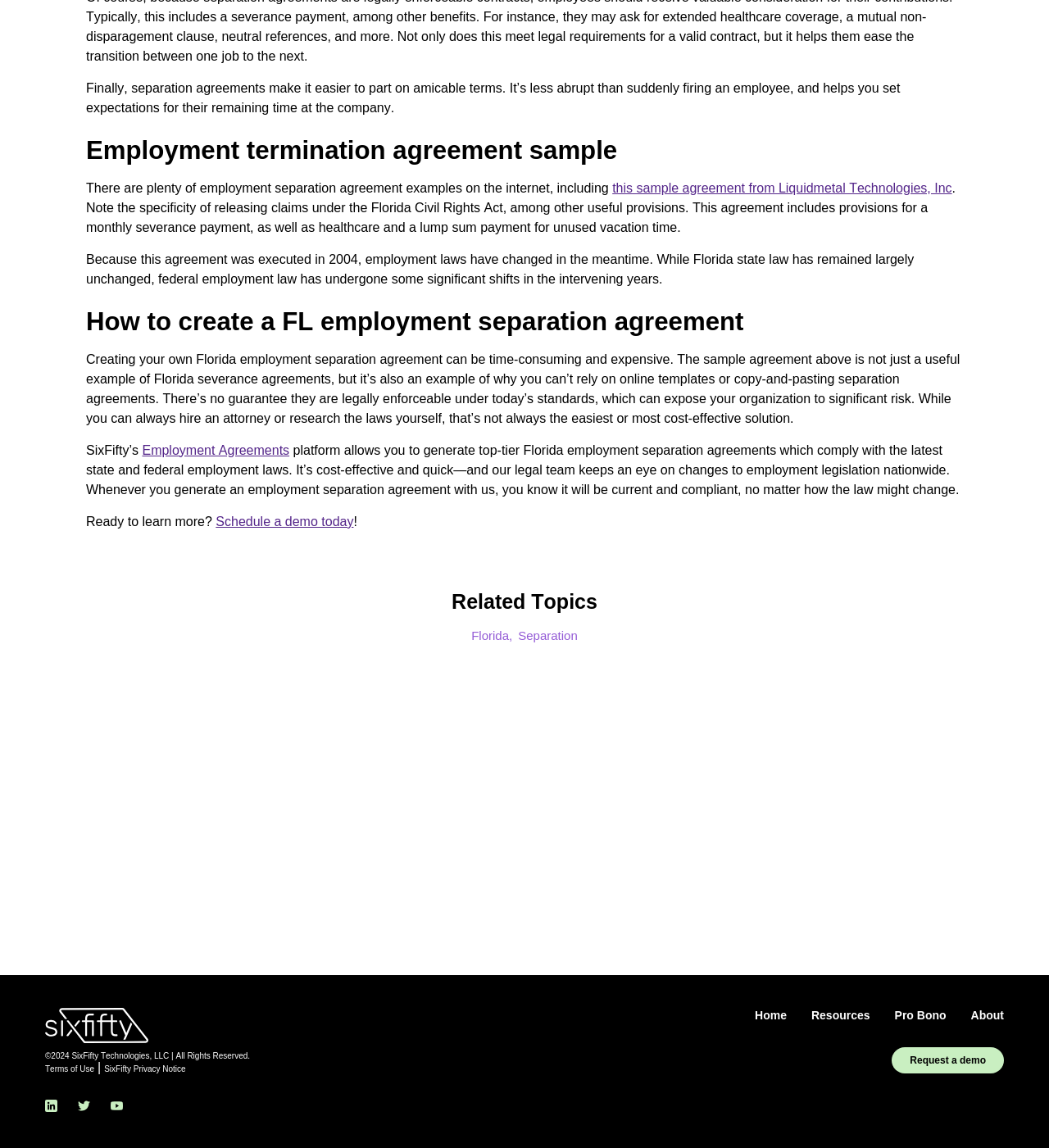Determine the bounding box for the UI element as described: "Pro Bono". The coordinates should be represented as four float numbers between 0 and 1, formatted as [left, top, right, bottom].

[0.853, 0.879, 0.902, 0.89]